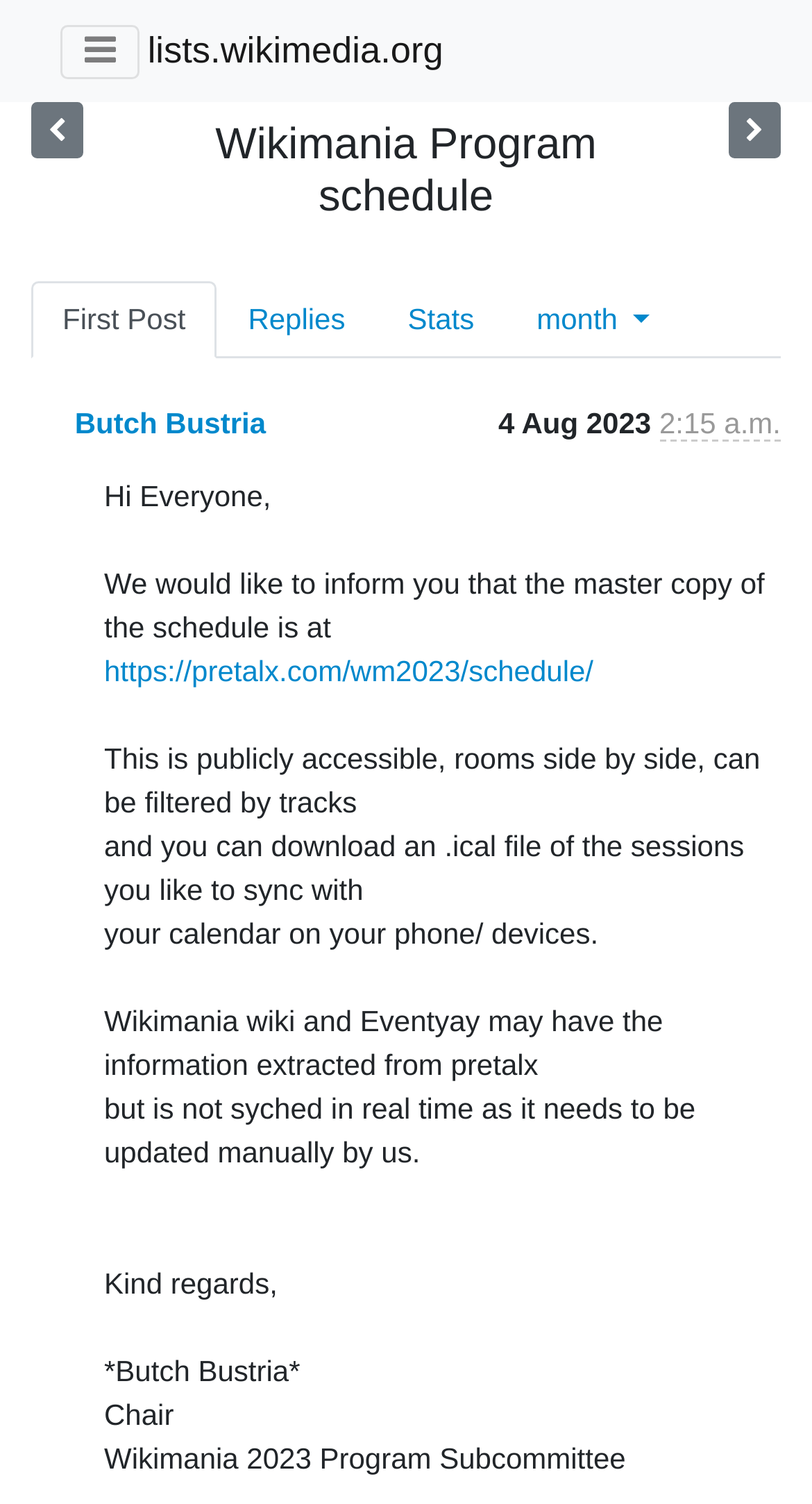What is the sender's time for the message?
Please ensure your answer to the question is detailed and covers all necessary aspects.

I found the sender's time by looking at the text 'Sender's time: Aug. 4, 2023, 10:15 a.m.' which is located in the region [0.812, 0.271, 0.962, 0.294] of the webpage.